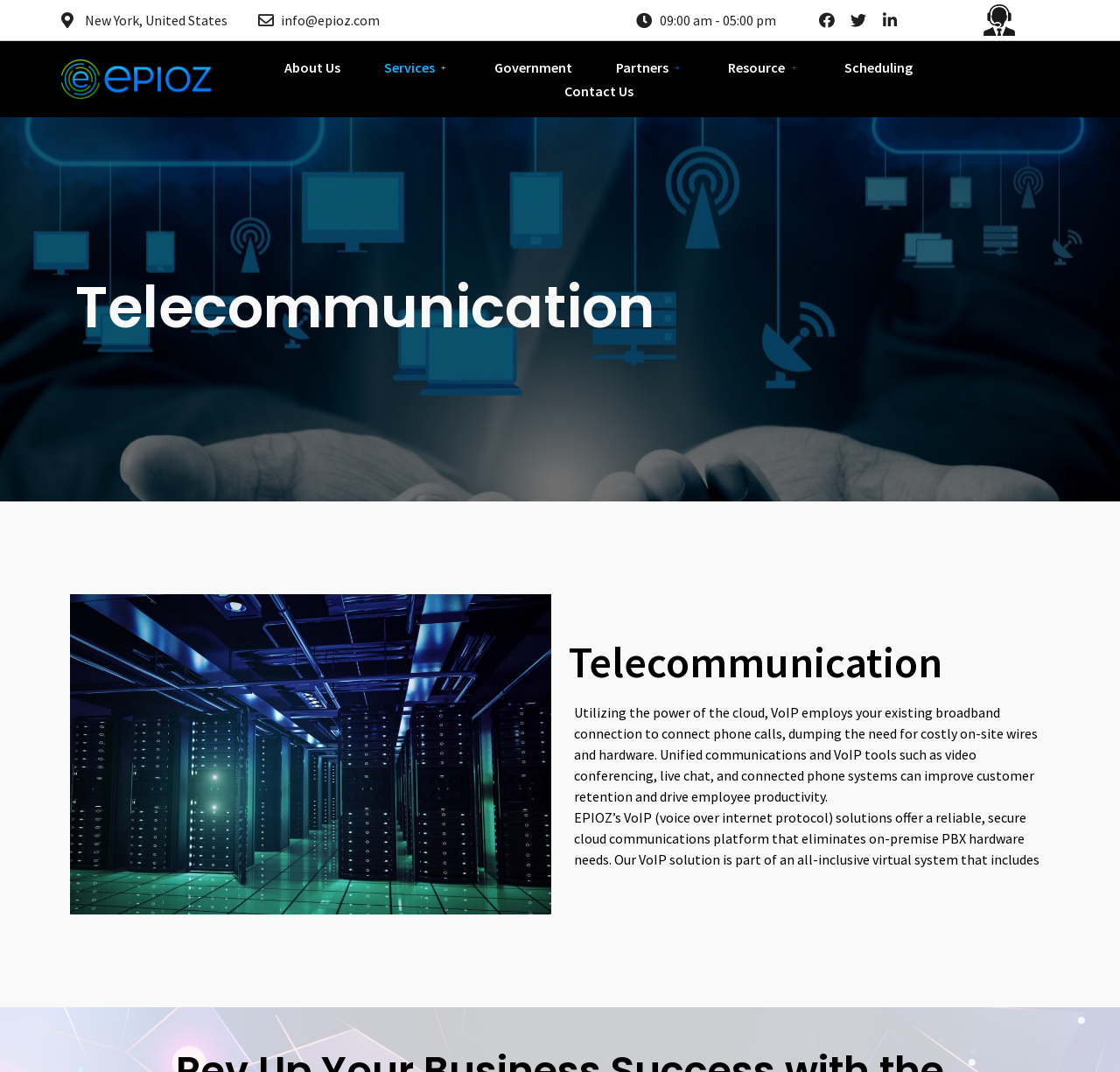Please locate the clickable area by providing the bounding box coordinates to follow this instruction: "Search for something".

None